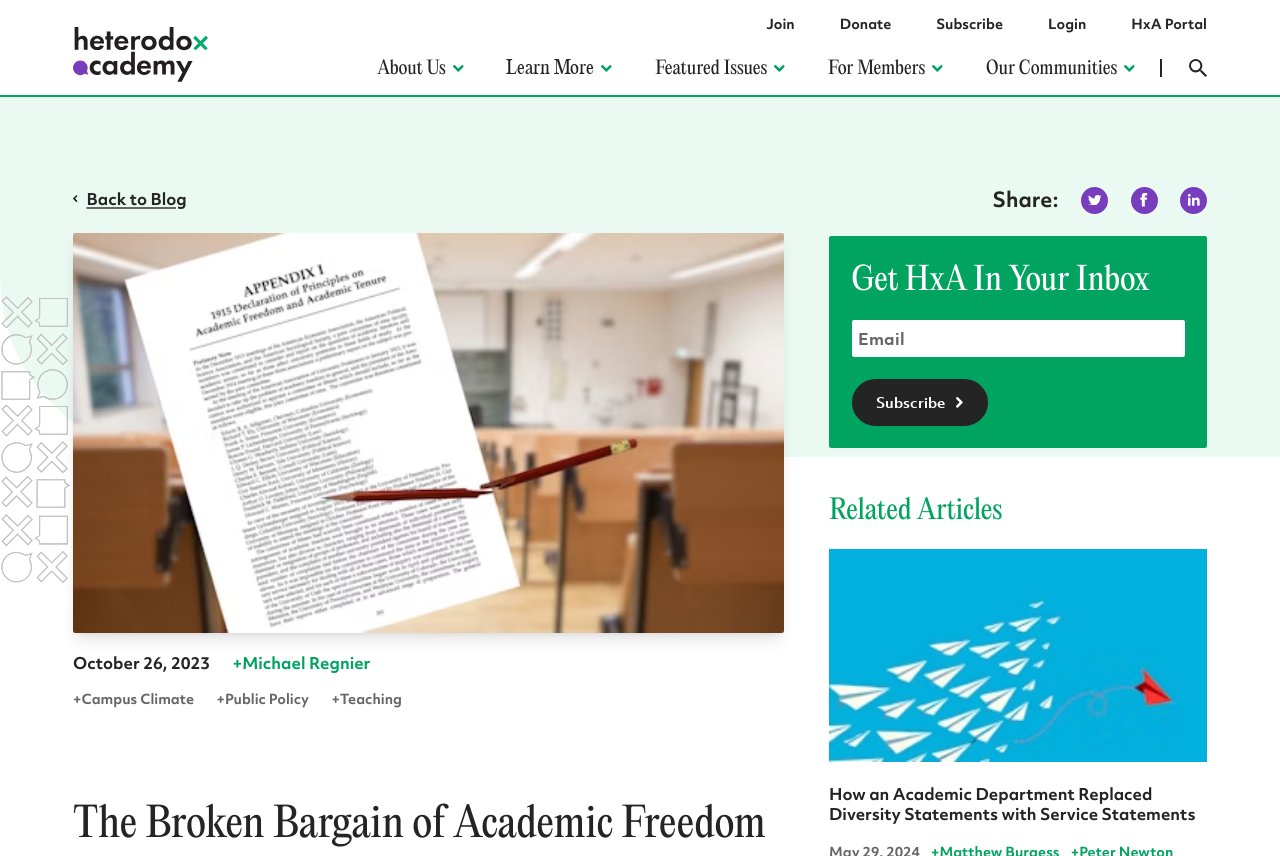Identify the bounding box coordinates of the element to click to follow this instruction: 'Read the latest news and announcements from HxA'. Ensure the coordinates are four float values between 0 and 1, provided as [left, top, right, bottom].

[0.057, 0.163, 0.252, 0.241]